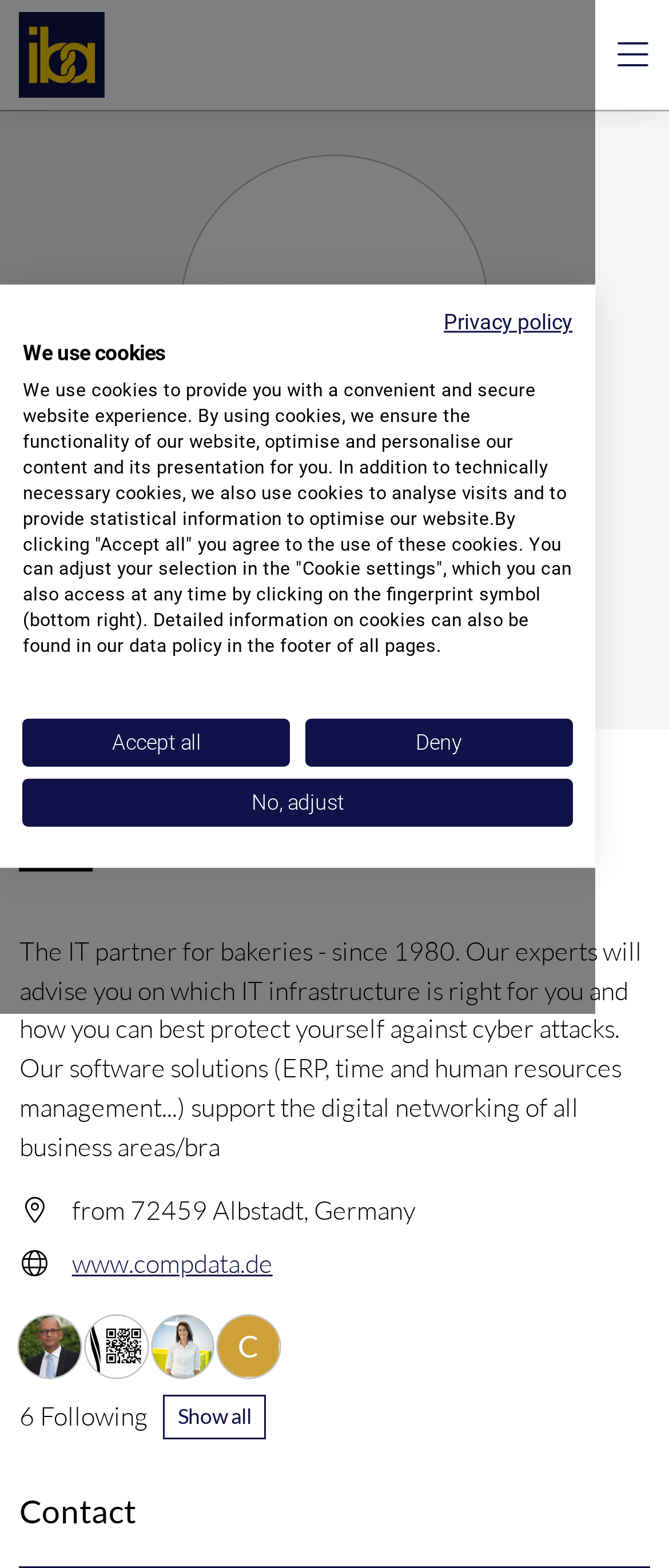Articulate a complete and detailed caption of the webpage elements.

The webpage is about CompData Computer, an IT partner for bakeries since 1980. At the top left, there is a link to "iba.UNIVERSE" accompanied by an image with the same name. Below this, a prominent heading displays the company name "CompData Computer". 

To the right of the heading, a "Follow" button is located. Below the heading, there is a static text stating the company's location, "from 72459 Albstadt, Germany". Next to this text, a link to the company's website "www.compdata.de" is provided. 

At the bottom right, an SVG element contains a static text "C". Above this, a link to the "Privacy policy" is situated. 

In the middle of the page, a static text informs users that the website uses cookies. Below this, a detailed explanation of the cookie policy is provided, stating the purpose and types of cookies used. This text is followed by three buttons: "Accept all", "Deny", and "No, adjust", allowing users to customize their cookie preferences.